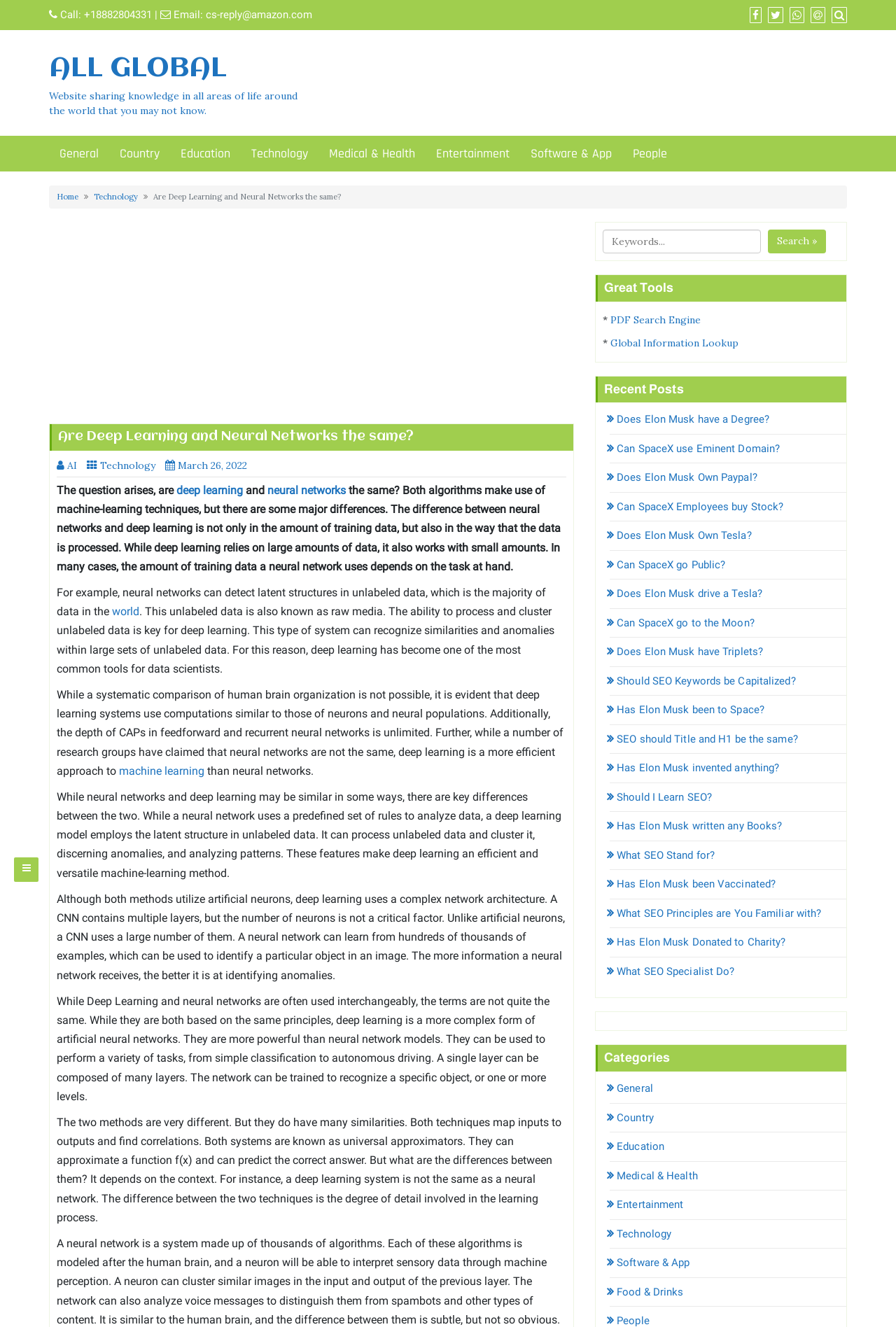Highlight the bounding box coordinates of the region I should click on to meet the following instruction: "Read the article about 'Are Deep Learning and Neural Networks the same?'".

[0.055, 0.32, 0.64, 0.339]